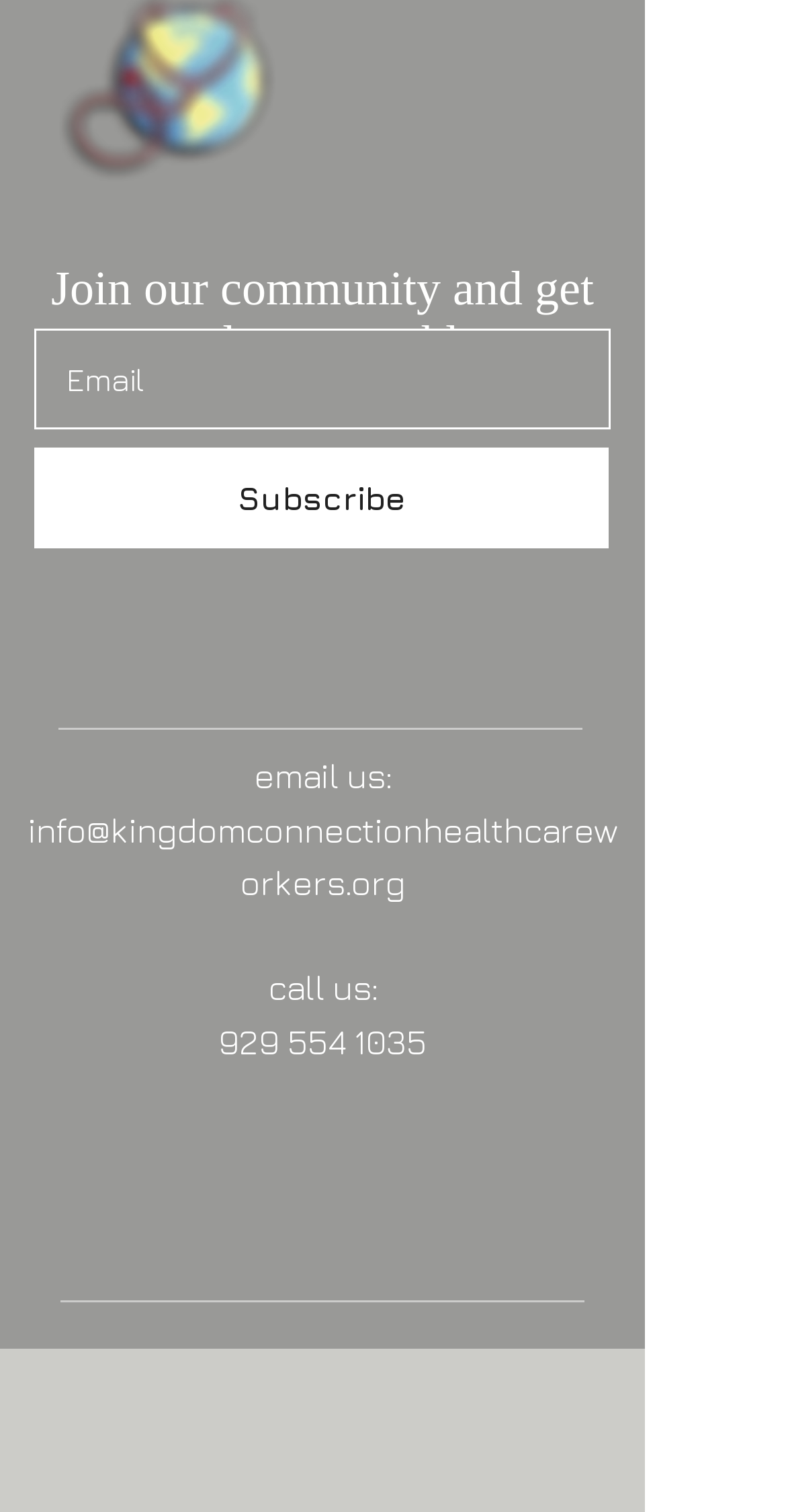Please determine the bounding box coordinates of the clickable area required to carry out the following instruction: "Enter your email address". The coordinates must be four float numbers between 0 and 1, represented as [left, top, right, bottom].

[0.044, 0.217, 0.777, 0.284]